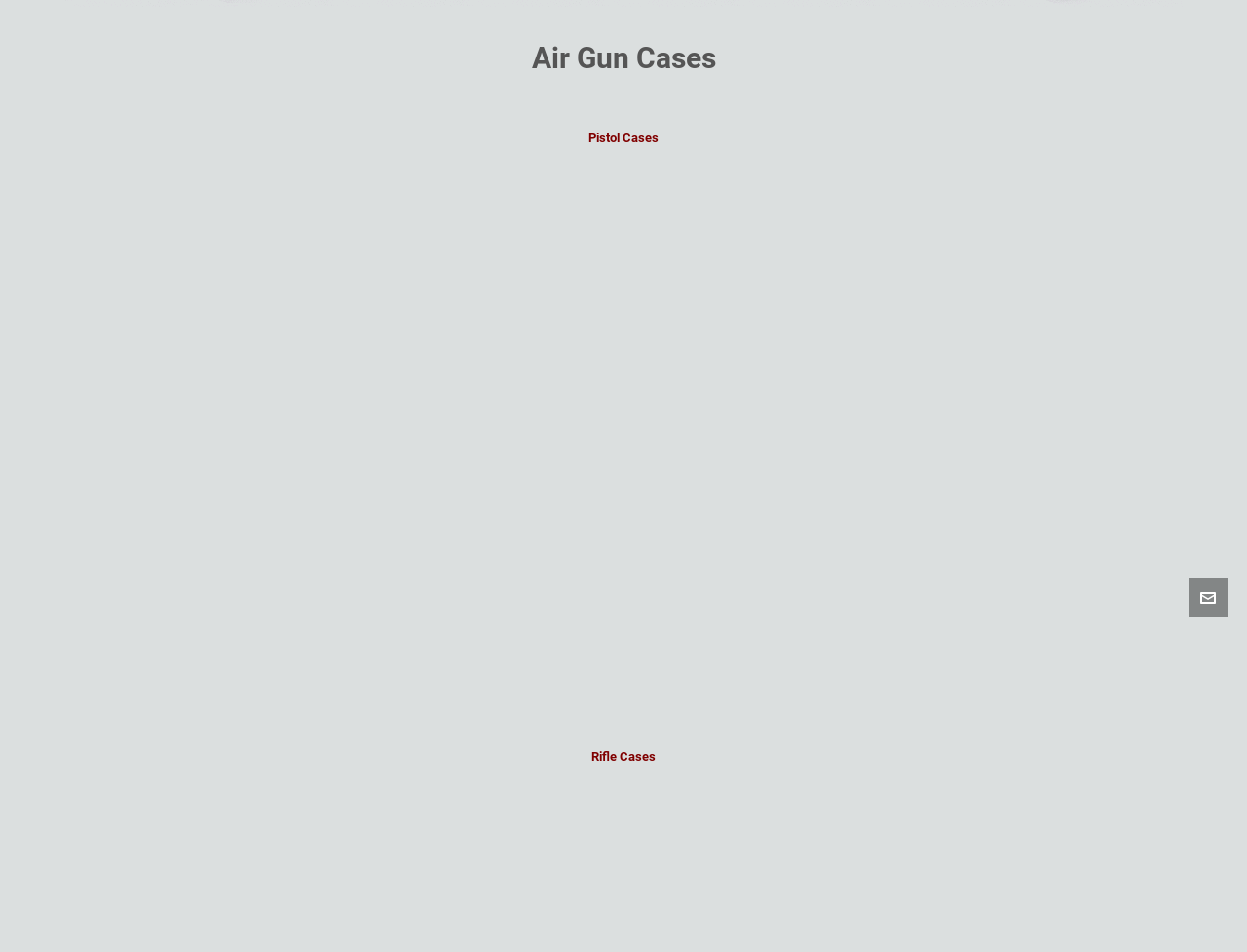Identify the bounding box for the described UI element: "UTG Deluxe Pistol Case".

[0.616, 0.616, 0.803, 0.633]